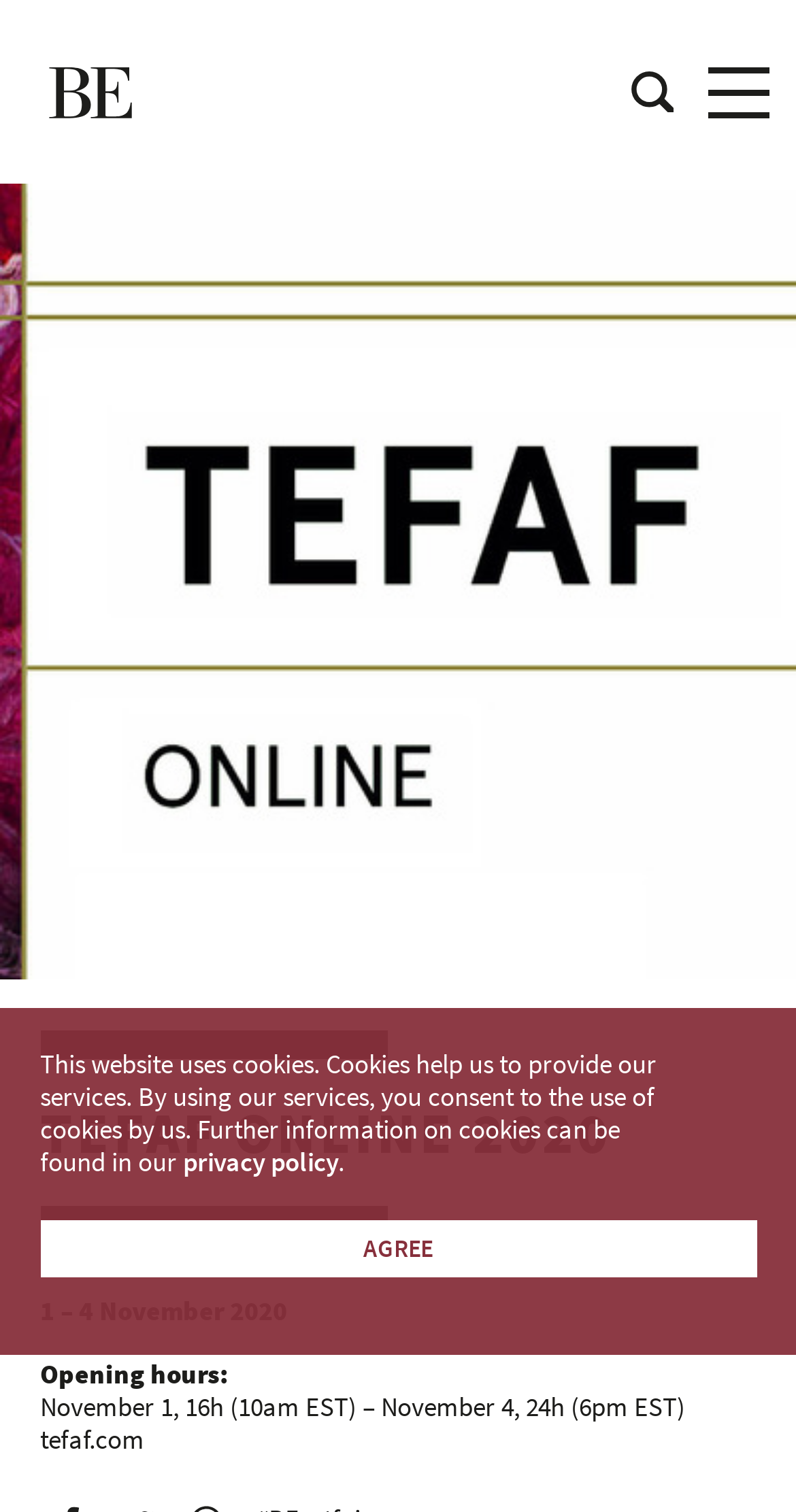What is the EST time of the opening hour?
Please provide a comprehensive answer based on the details in the screenshot.

The opening hour can be found in the StaticText element with the text 'November 1, 16h (10am EST) – November 4, 24h (6pm EST)'. This indicates that the opening hour is 16h, which is equivalent to 10am EST.